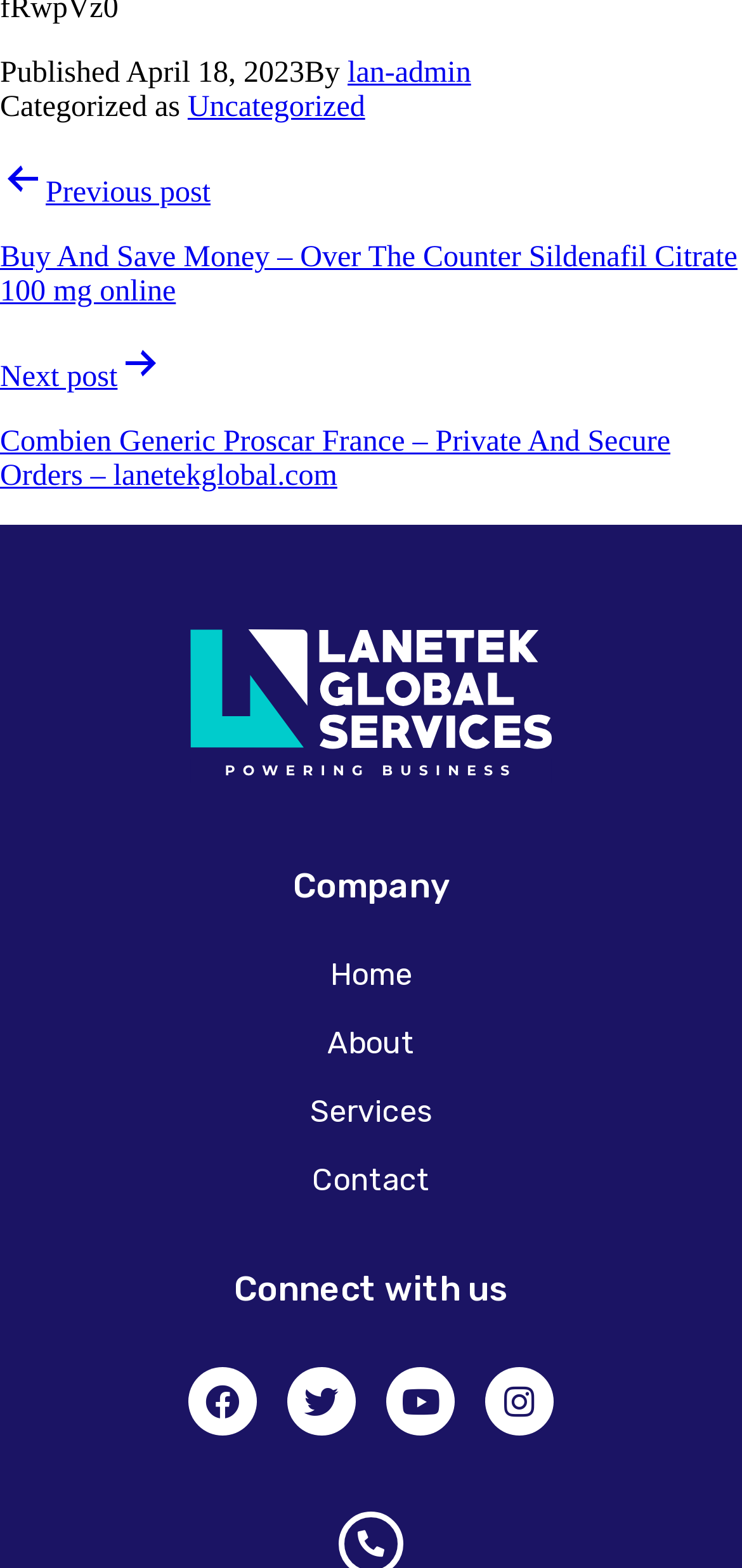How many links are there in the 'Company' section?
Answer the question with as much detail as you can, using the image as a reference.

In the 'Company' section, there are four links, namely 'Home', 'About', 'Services', and 'Contact'.